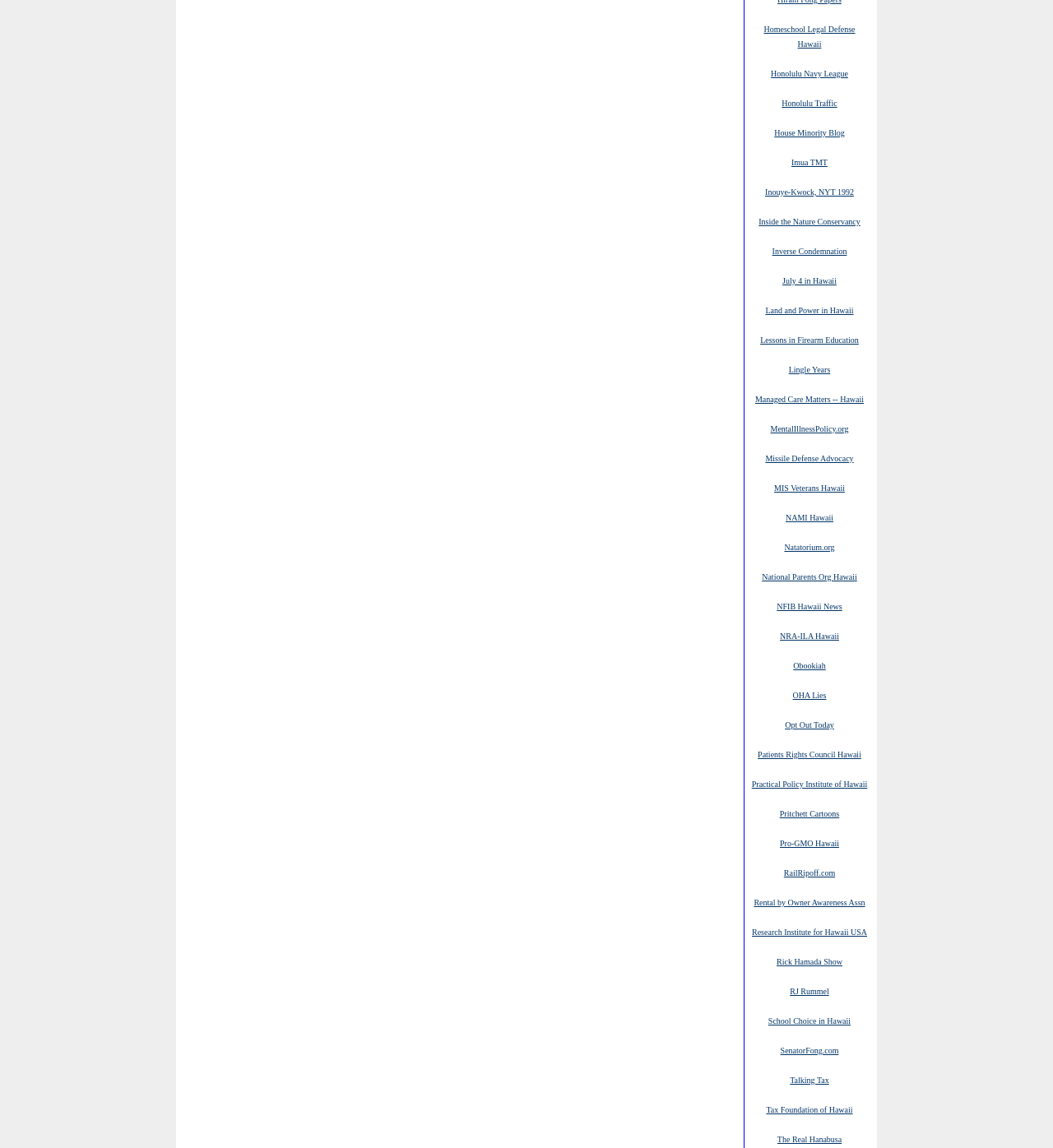Determine the bounding box coordinates for the area that should be clicked to carry out the following instruction: "Visit Homeschool Legal Defense Hawaii".

[0.725, 0.02, 0.812, 0.043]